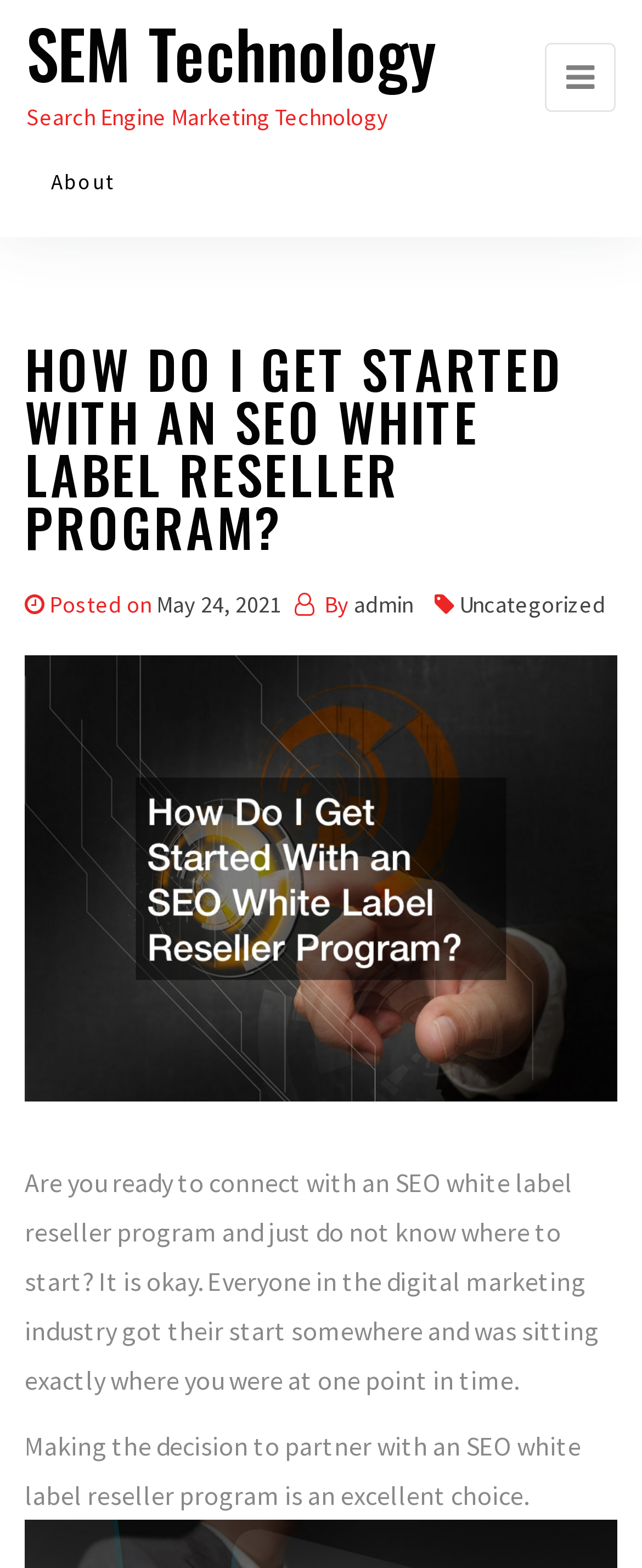Describe the webpage in detail, including text, images, and layout.

The webpage appears to be a blog post or article discussing how to get started with an SEO white label reseller program. At the top, there is a heading "SEM Technology" with a link to the same name, followed by a static text "Search Engine Marketing Technology". 

To the right of the top section, there is a button labeled "Toggle navigation". Below the top section, there is a link to "About" and a header that contains the main title of the article "HOW DO I GET STARTED WITH AN SEO WHITE LABEL RESELLER PROGRAM?".

Under the main title, there is a table layout with several elements. On the left, there is a static text "Posted on" followed by a link to the date "May 24, 2021". To the right of the date, there is a static text "By" followed by a link to the author "admin". Further to the right, there is a link to the category "Uncategorized".

Below the table layout, there are two paragraphs of text. The first paragraph discusses the uncertainty of getting started with an SEO white label reseller program and how everyone in the digital marketing industry had to start somewhere. The second paragraph states that making the decision to partner with an SEO white label reseller program is an excellent choice.